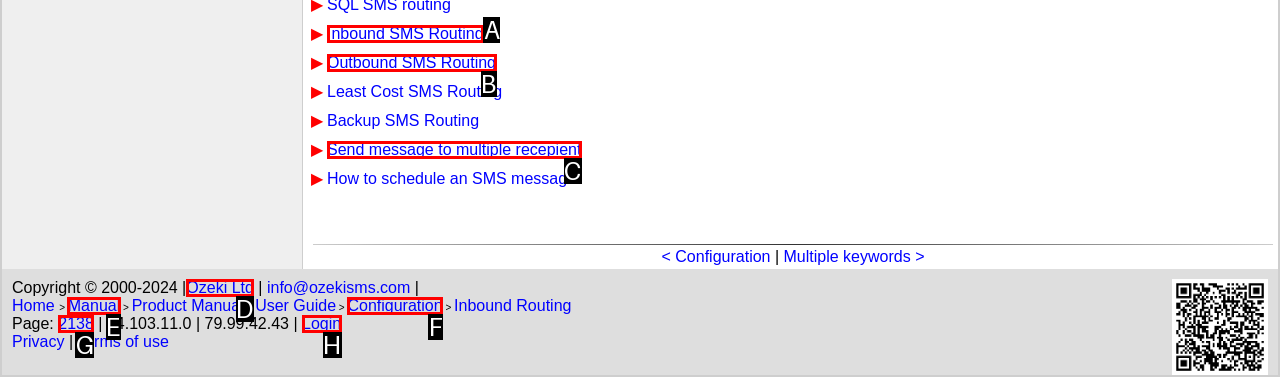What option should you select to complete this task: Visit Ozeki Ltd website? Indicate your answer by providing the letter only.

D